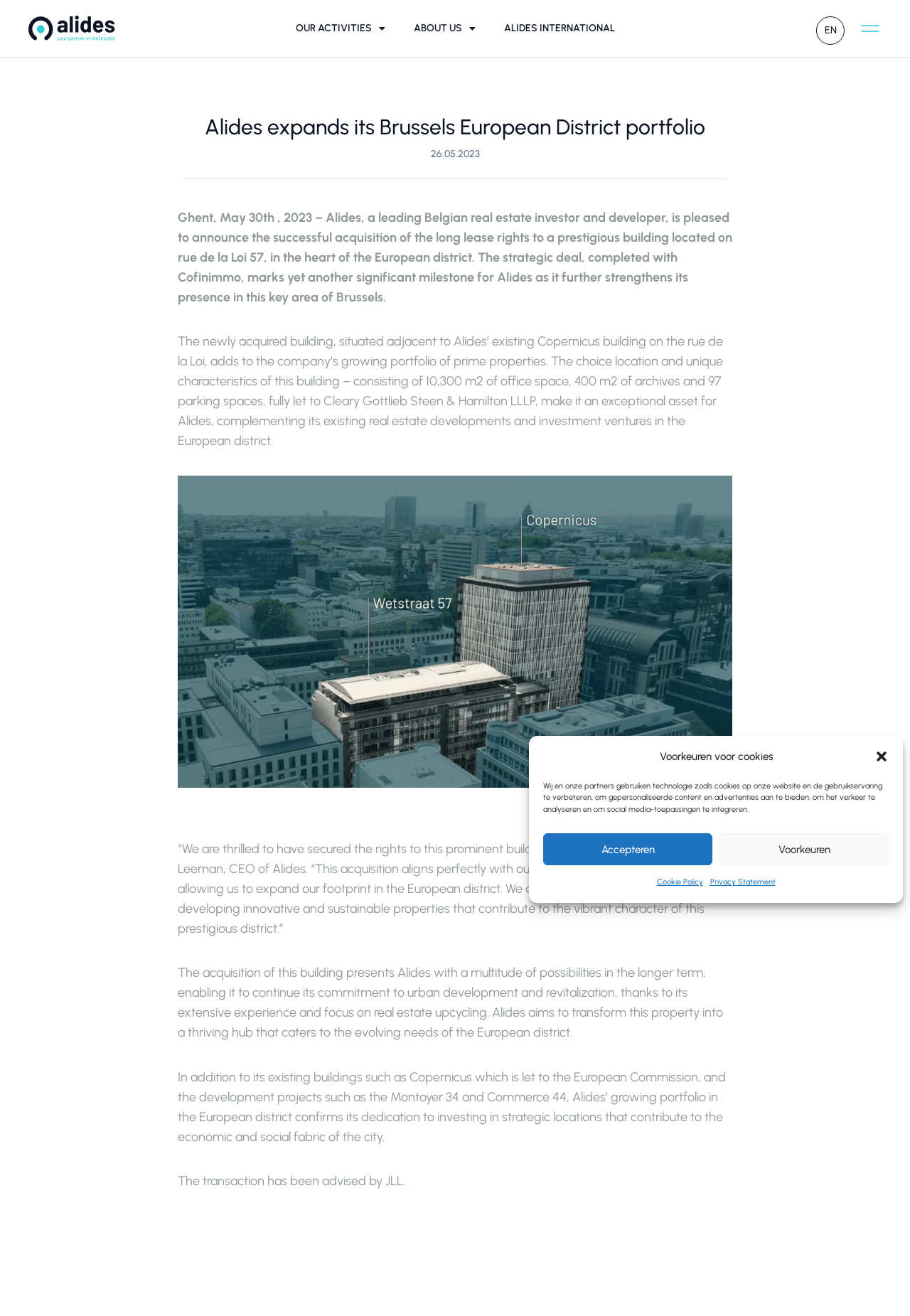Answer the question using only a single word or phrase: 
What is the size of the office space in the acquired building?

10,300 m2